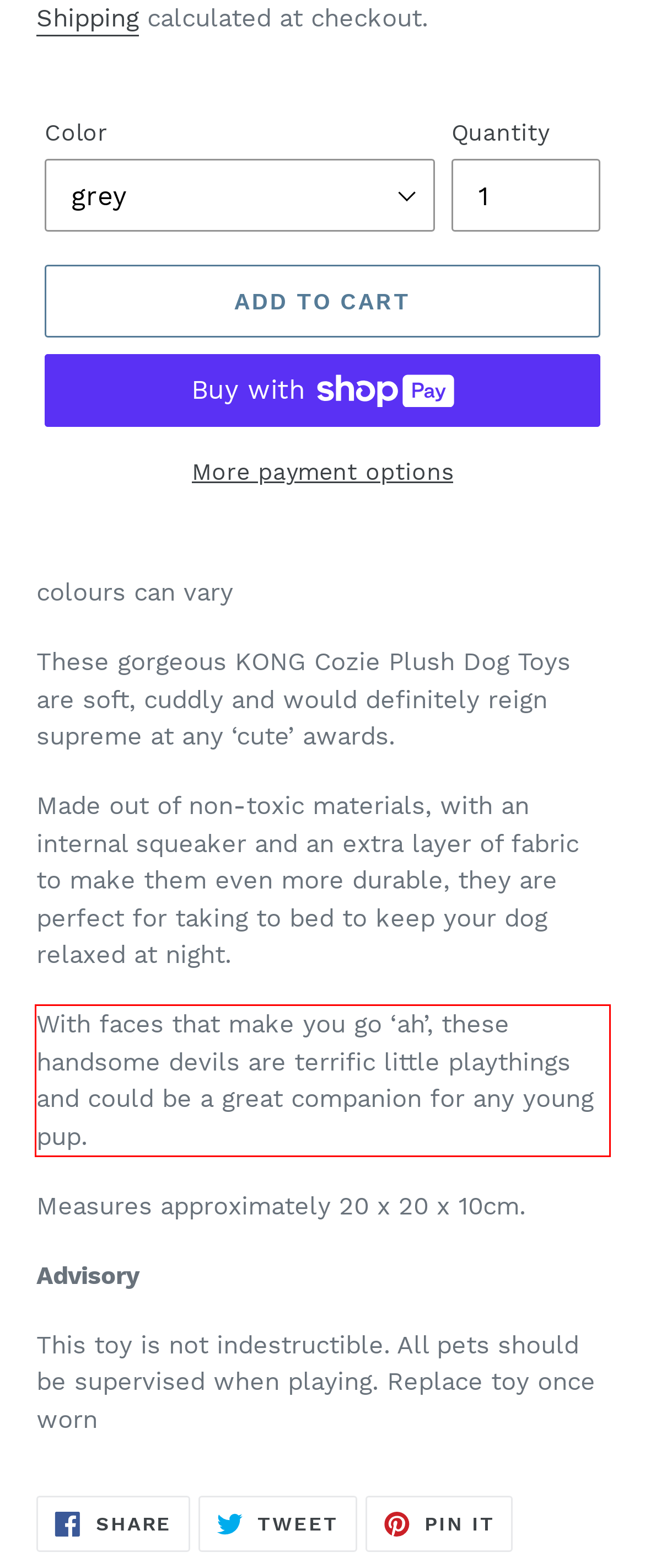Inspect the webpage screenshot that has a red bounding box and use OCR technology to read and display the text inside the red bounding box.

With faces that make you go ‘ah’, these handsome devils are terrific little playthings and could be a great companion for any young pup.